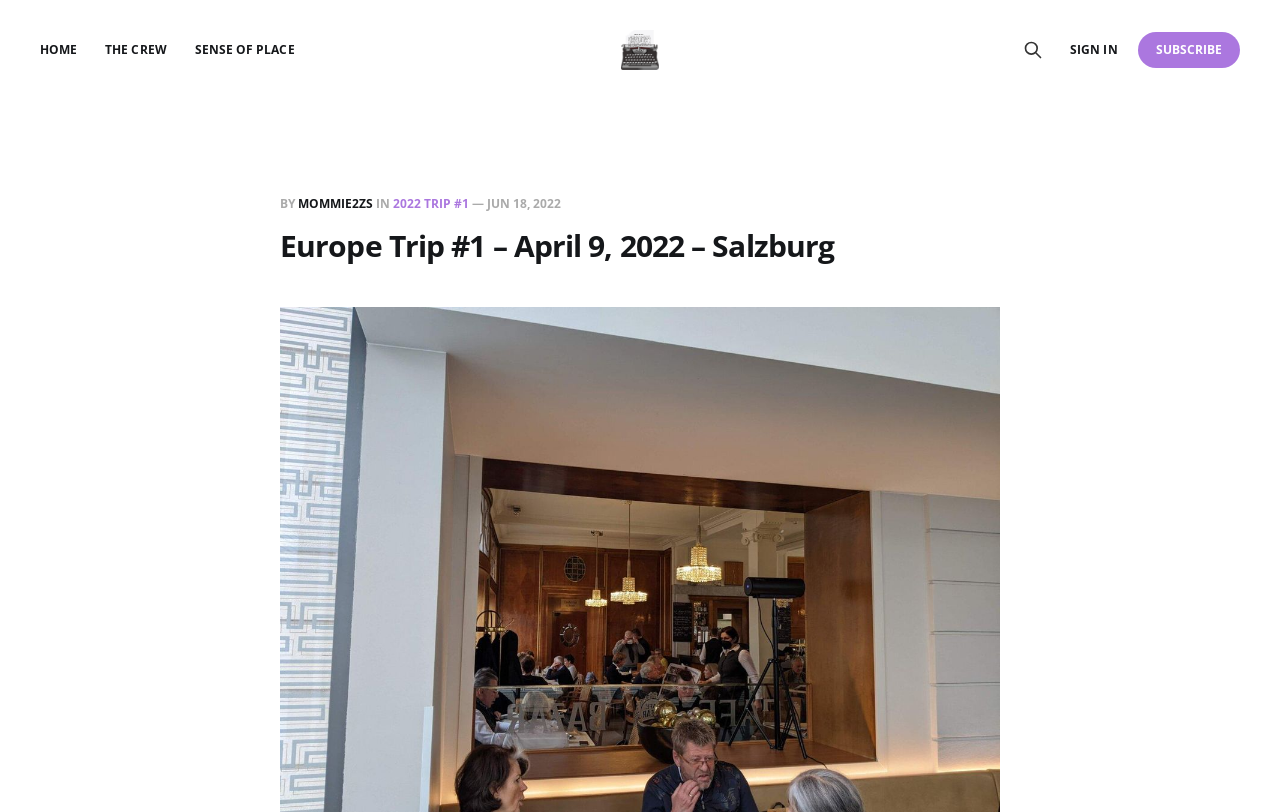Consider the image and give a detailed and elaborate answer to the question: 
What is the location of the trip mentioned?

The heading 'Europe Trip #1 – April 9, 2022 – Salzburg' indicates that the location of the trip mentioned is Salzburg.